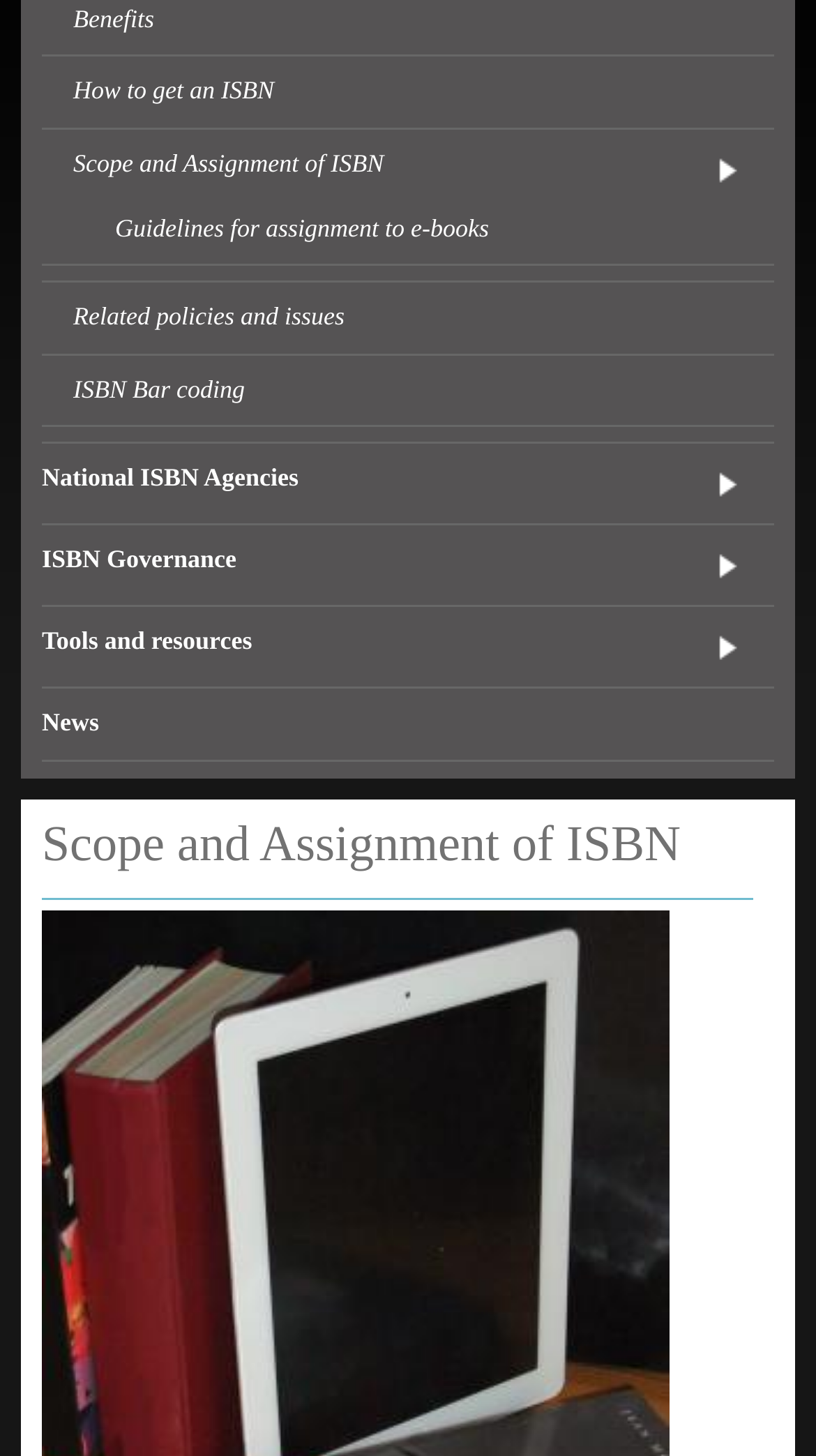Please determine the bounding box coordinates for the UI element described here. Use the format (top-left x, top-left y, bottom-right x, bottom-right y) with values bounded between 0 and 1: Guidelines for assignment to e-books

[0.141, 0.144, 0.599, 0.172]